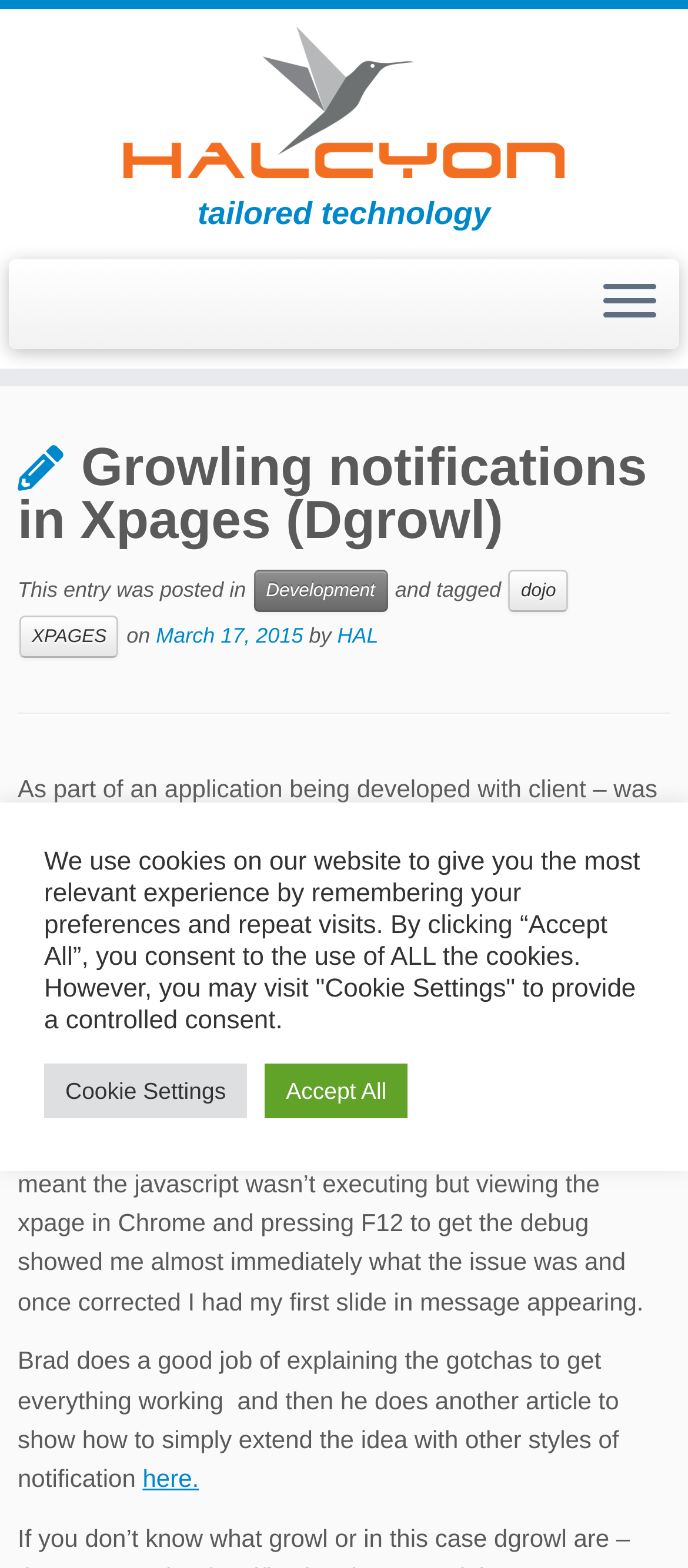Locate the bounding box coordinates of the area to click to fulfill this instruction: "Click the 'Development' link". The bounding box should be presented as four float numbers between 0 and 1, in the order [left, top, right, bottom].

[0.369, 0.363, 0.563, 0.39]